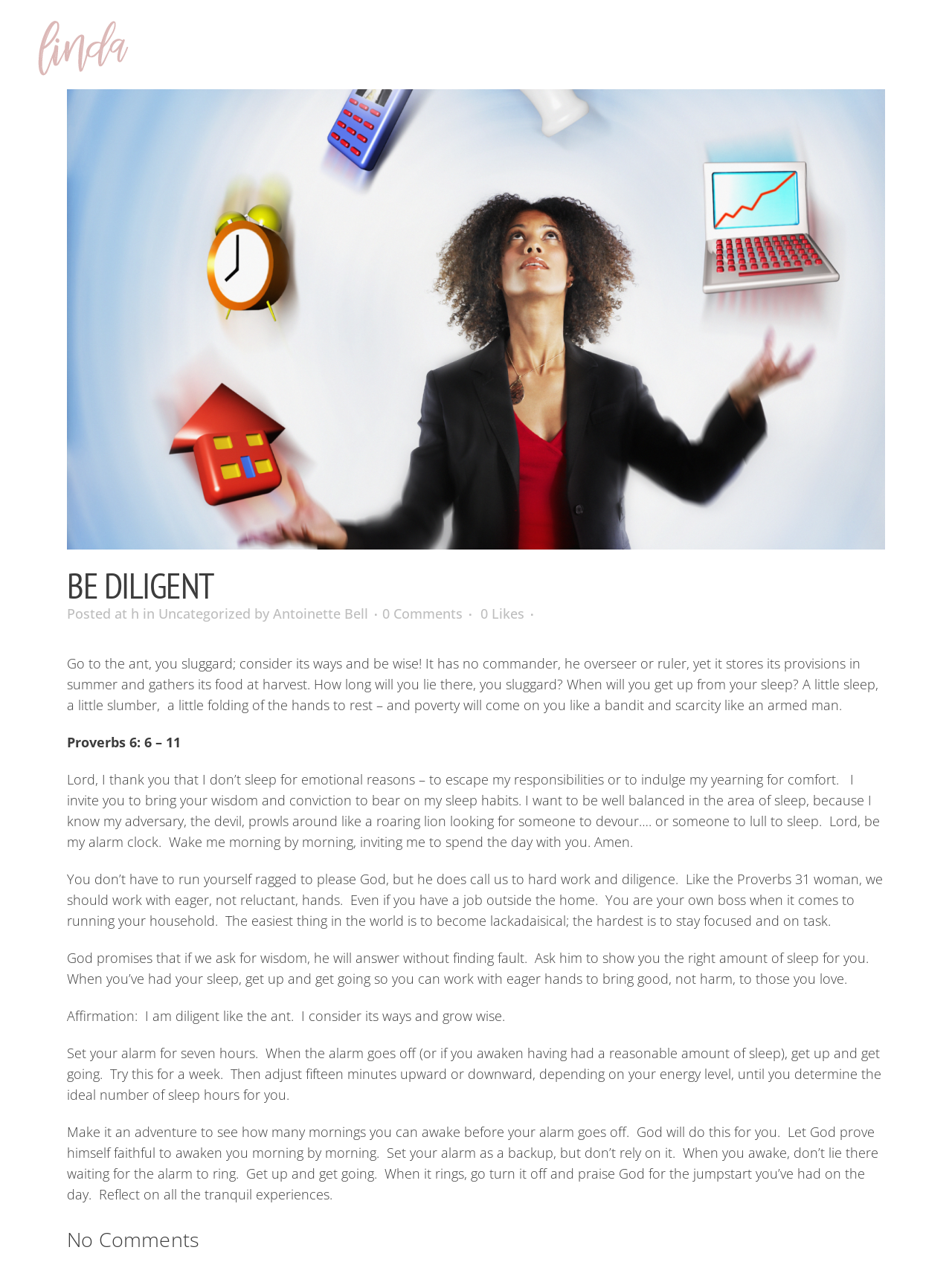Give a one-word or one-phrase response to the question:
What is the name of the author of the blog post?

Antoinette Bell